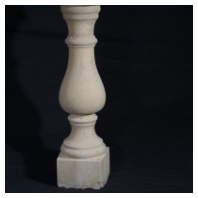What is the purpose of the baluster?
Using the details from the image, give an elaborate explanation to answer the question.

The caption explains that the baluster 'serves not only as a functional support element but also adds an aesthetic touch to various constructions', implying that the baluster has both functional and aesthetic purposes.